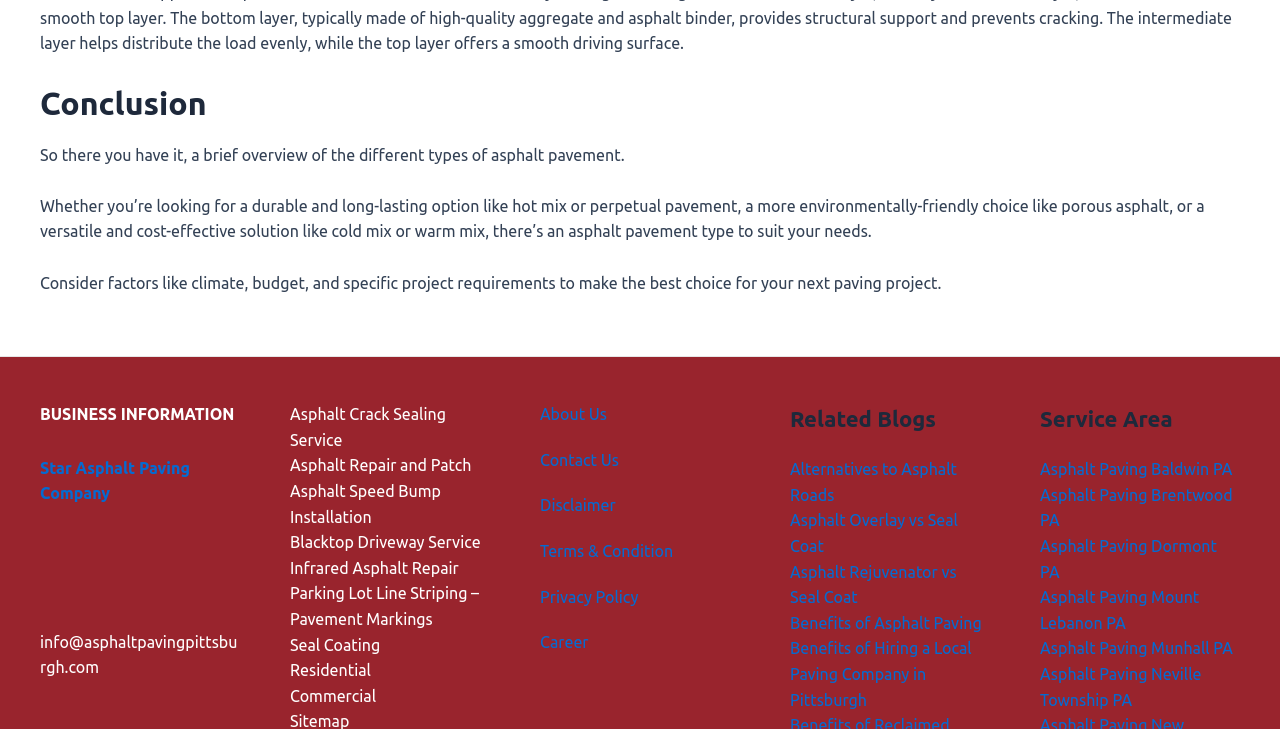Answer briefly with one word or phrase:
What is the contact information of the company?

info@asphaltpavingpittsburgh.com